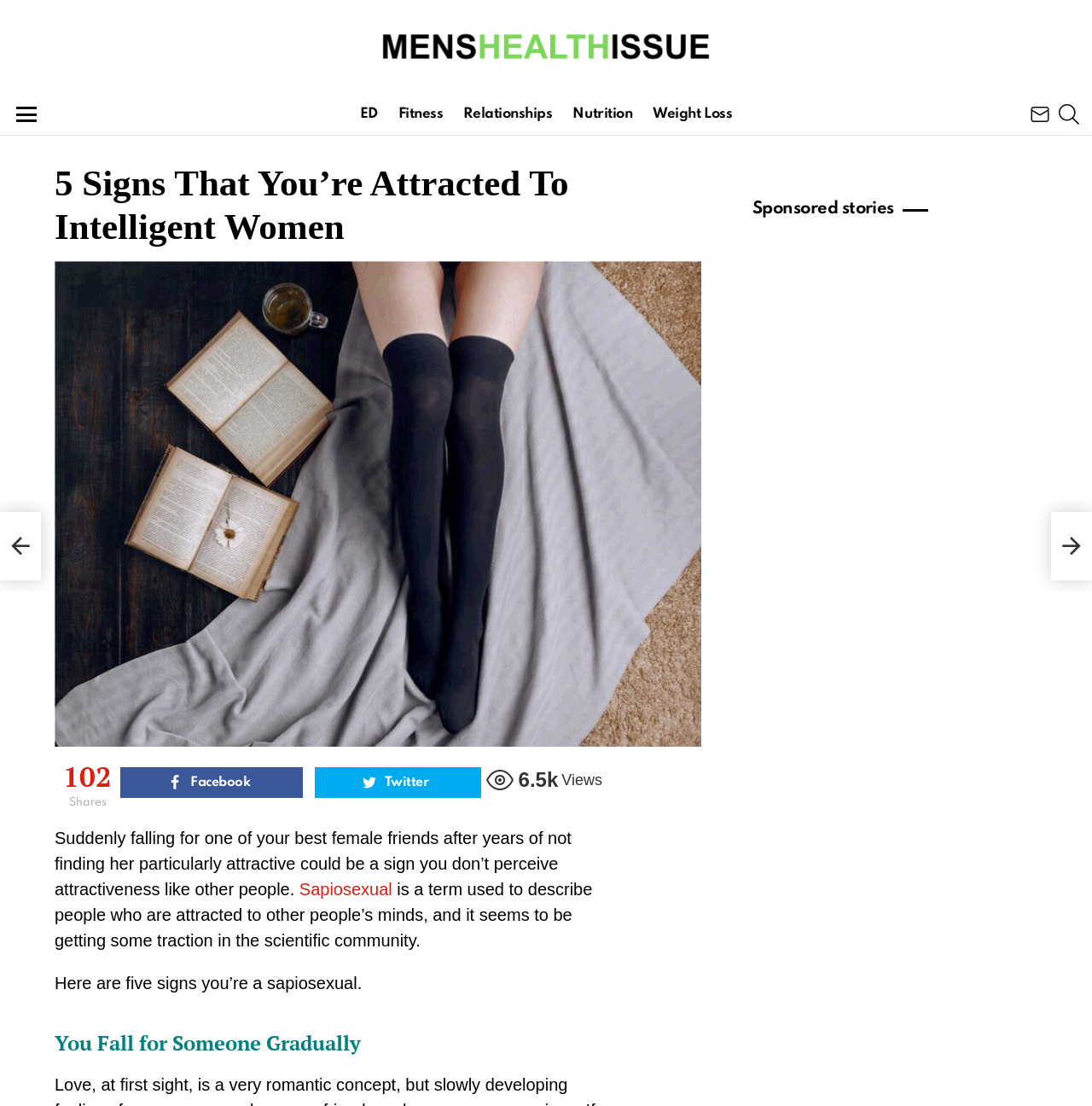Pinpoint the bounding box coordinates of the element to be clicked to execute the instruction: "Click on the 'Mens Health Issue' link".

[0.344, 0.011, 0.656, 0.073]